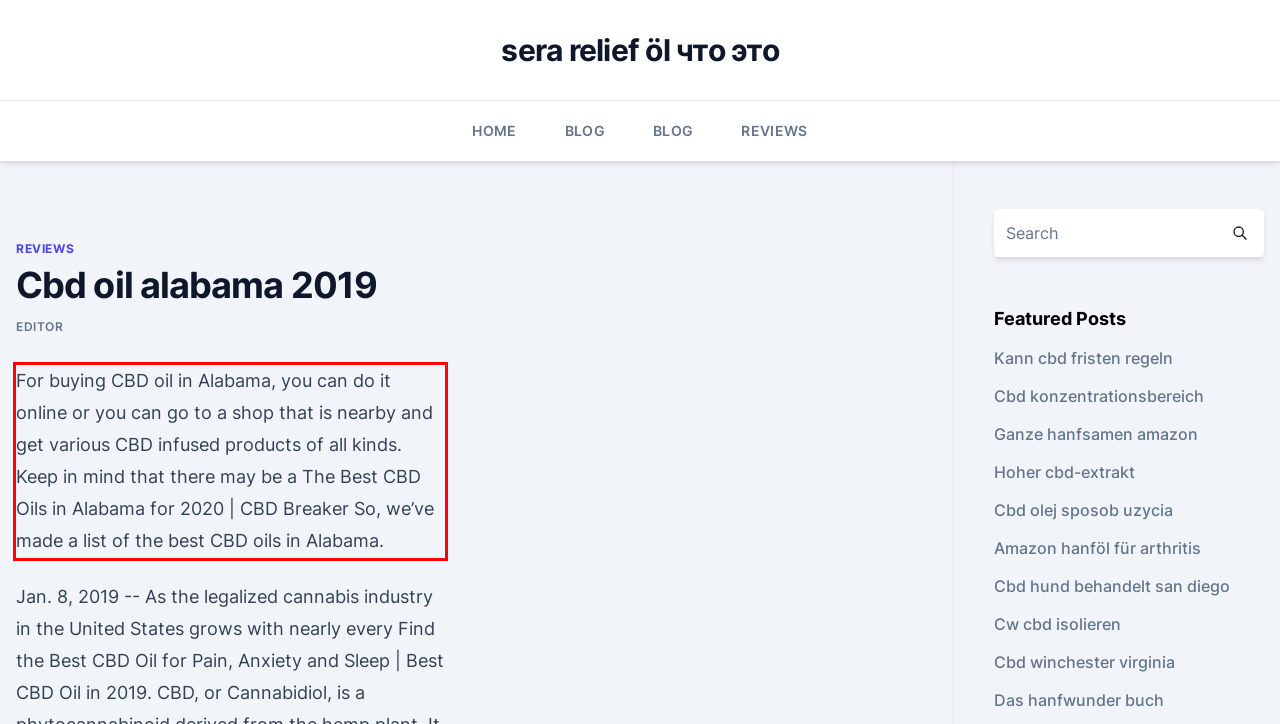You are provided with a webpage screenshot that includes a red rectangle bounding box. Extract the text content from within the bounding box using OCR.

For buying CBD oil in Alabama, you can do it online or you can go to a shop that is nearby and get various CBD infused products of all kinds. Keep in mind that there may be a The Best CBD Oils in Alabama for 2020 | CBD Breaker So, we’ve made a list of the best CBD oils in Alabama.